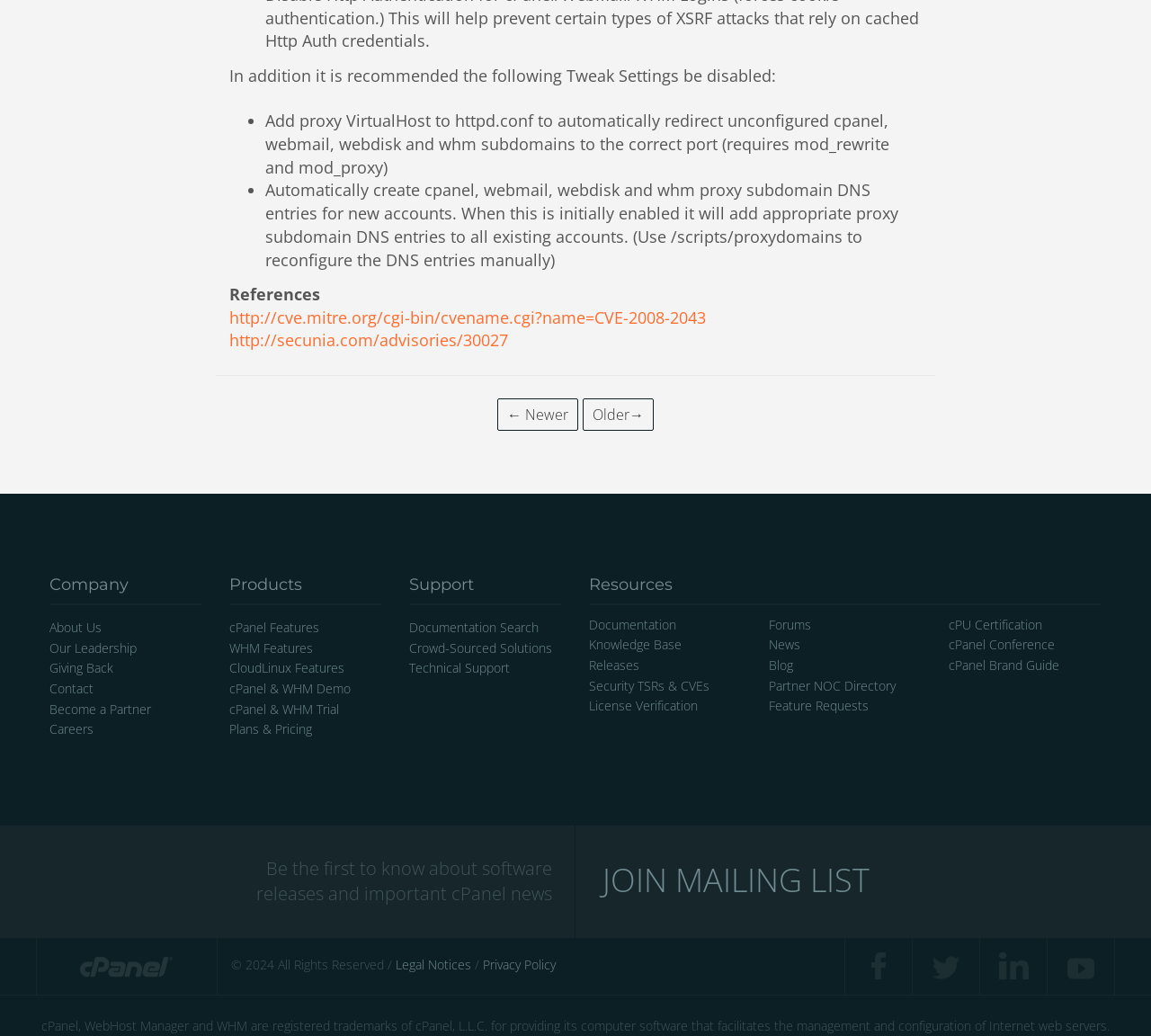Given the description Security TSRs & CVEs, predict the bounding box coordinates of the UI element. Ensure the coordinates are in the format (top-left x, top-left y, bottom-right x, bottom-right y) and all values are between 0 and 1.

[0.512, 0.654, 0.616, 0.67]